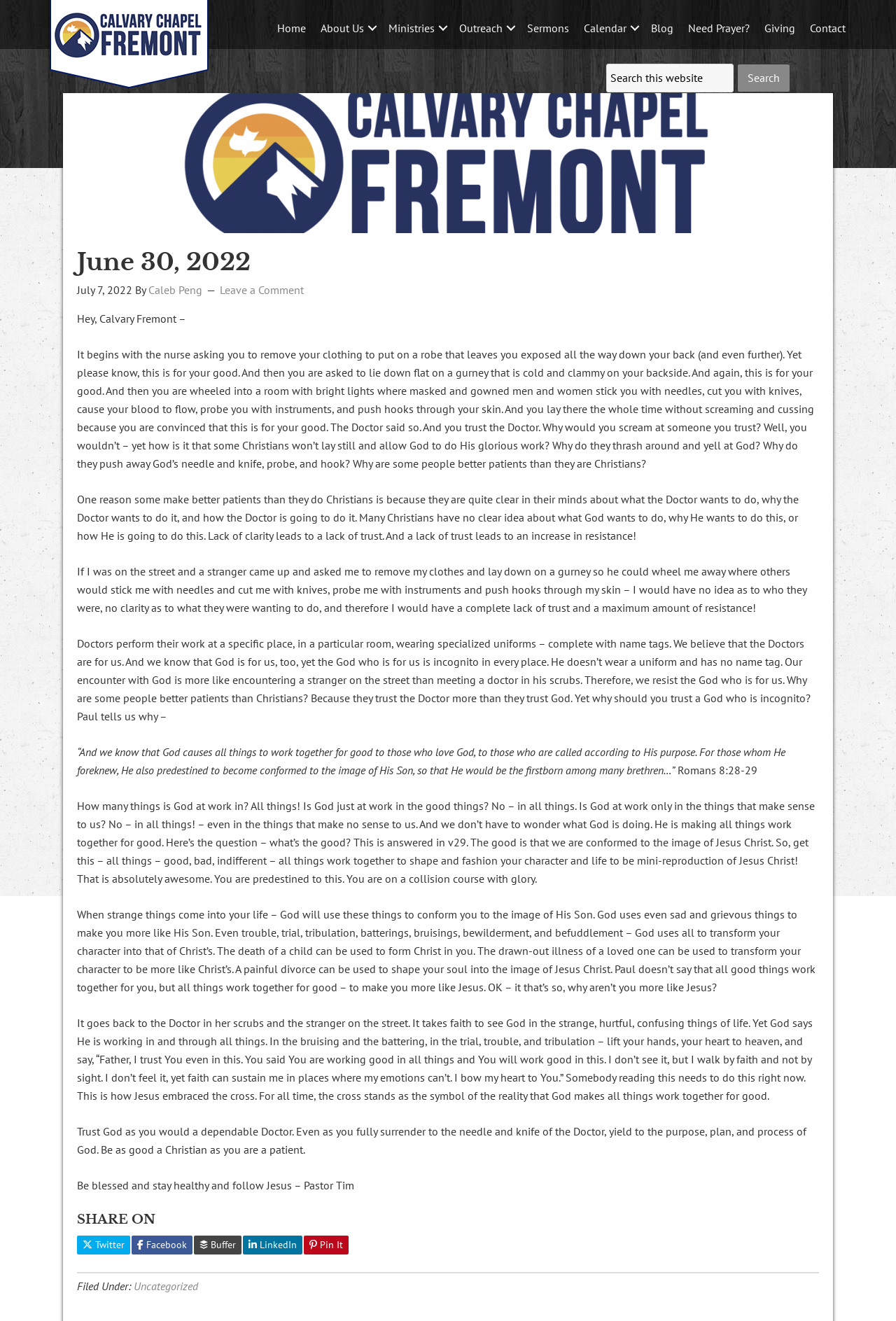What is the symbol of the reality that God makes all things work together for good?
Look at the image and answer the question with a single word or phrase.

The cross